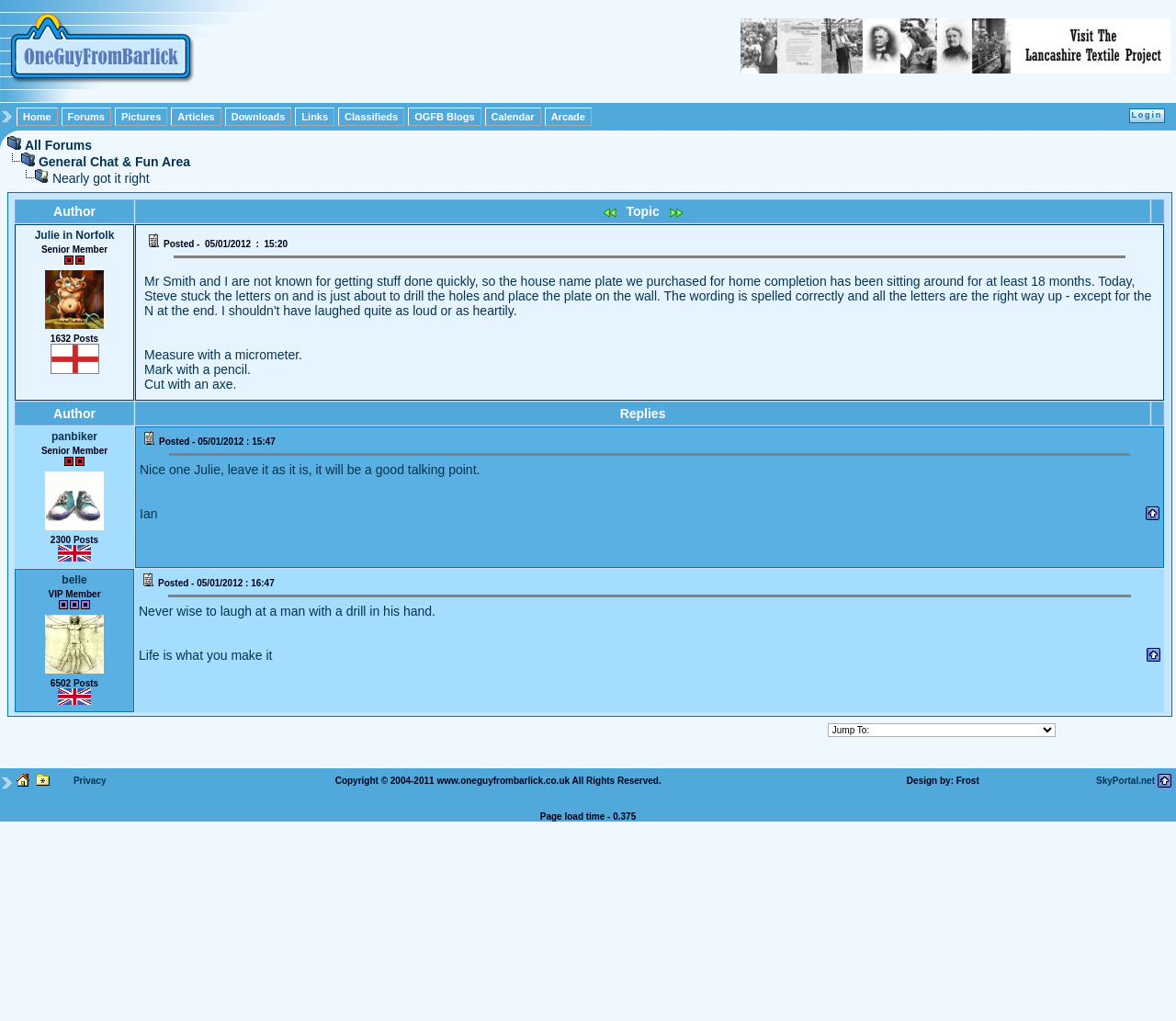What is the topic of the current forum post?
Look at the webpage screenshot and answer the question with a detailed explanation.

The topic of the current forum post can be found in the third LayoutTable element, which contains the text 'Nearly got it right Jump To:'.